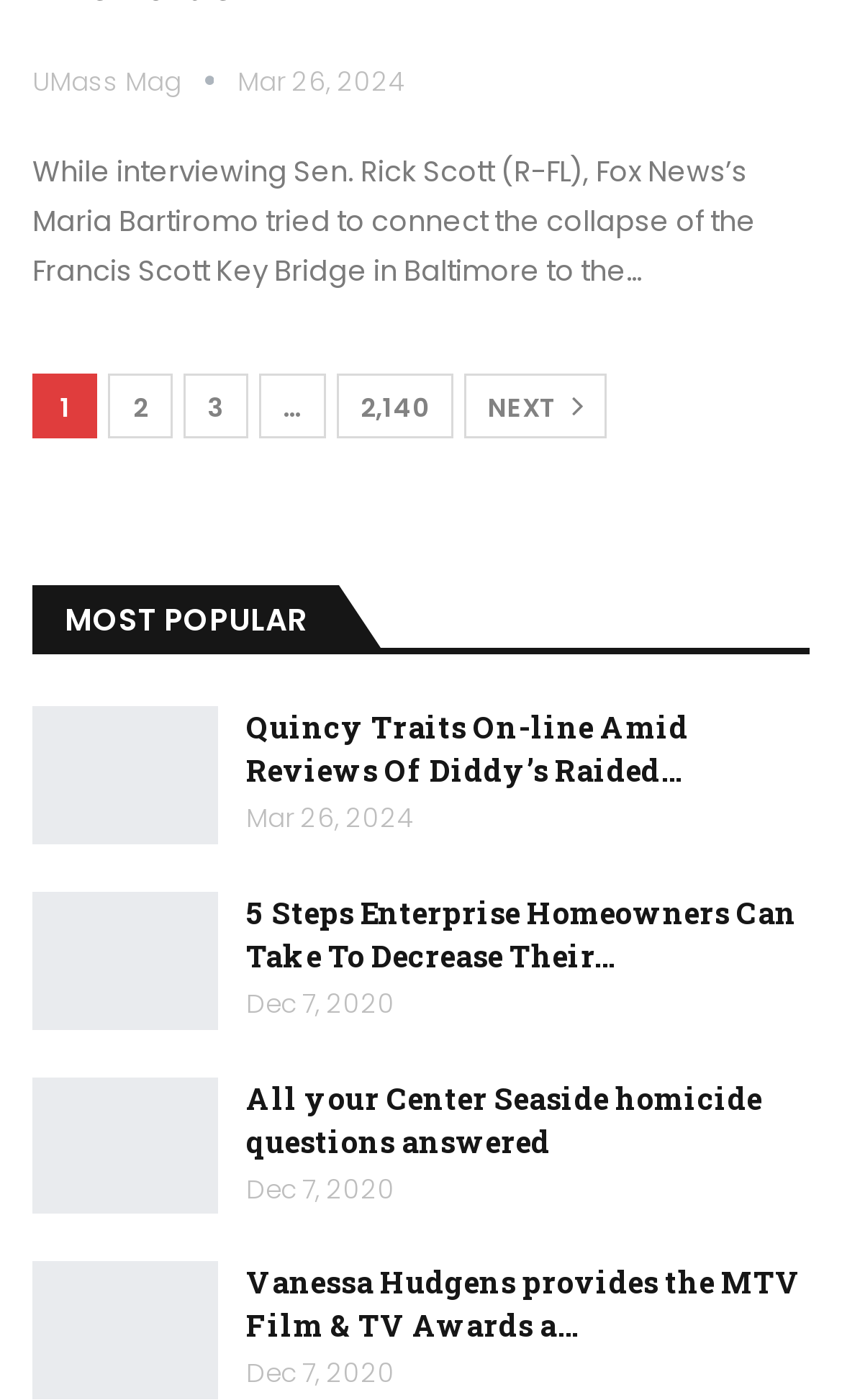What is the date of the first news article?
Refer to the screenshot and answer in one word or phrase.

Mar 26, 2024